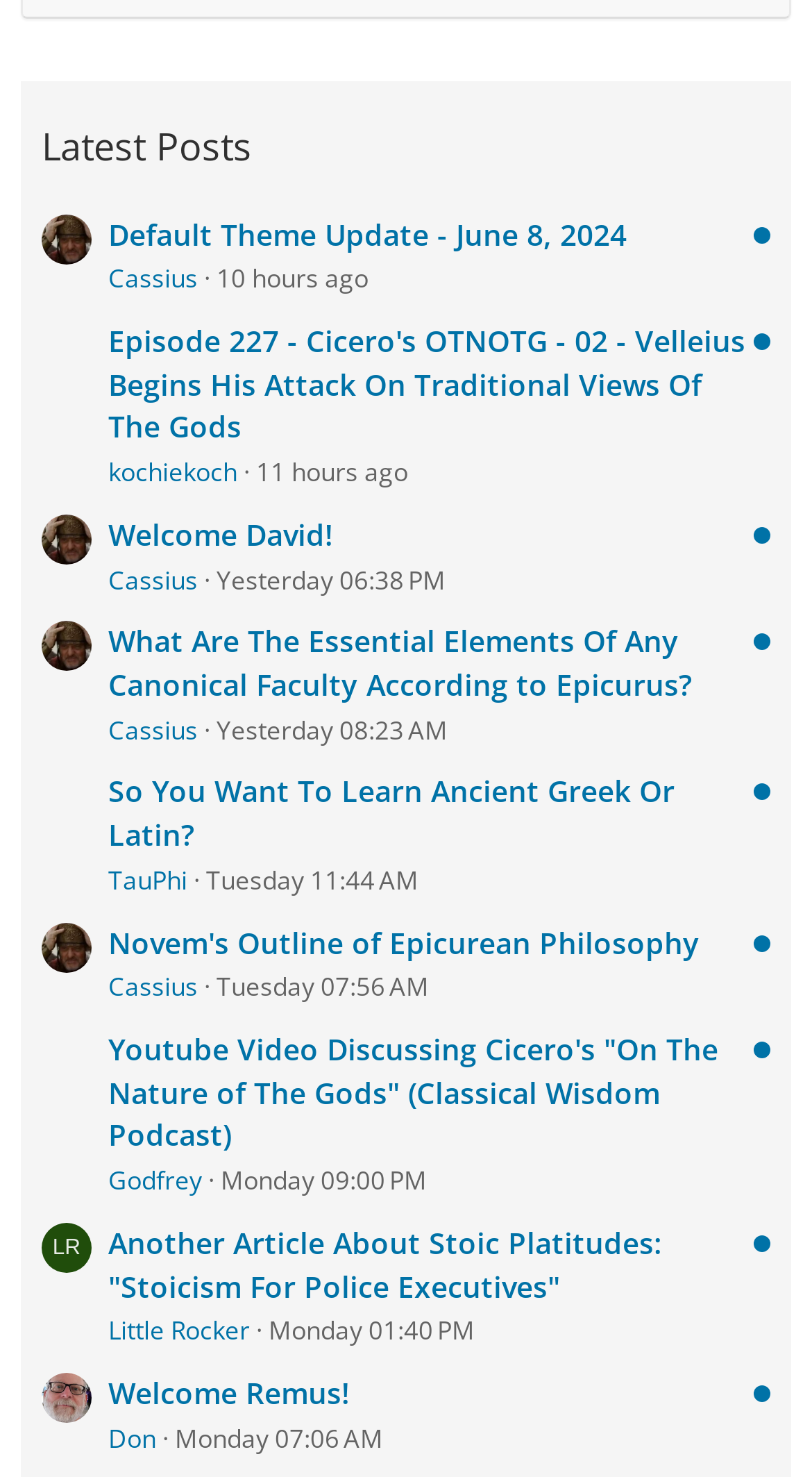Identify the bounding box coordinates of the clickable section necessary to follow the following instruction: "go to cwci homepage". The coordinates should be presented as four float numbers from 0 to 1, i.e., [left, top, right, bottom].

None